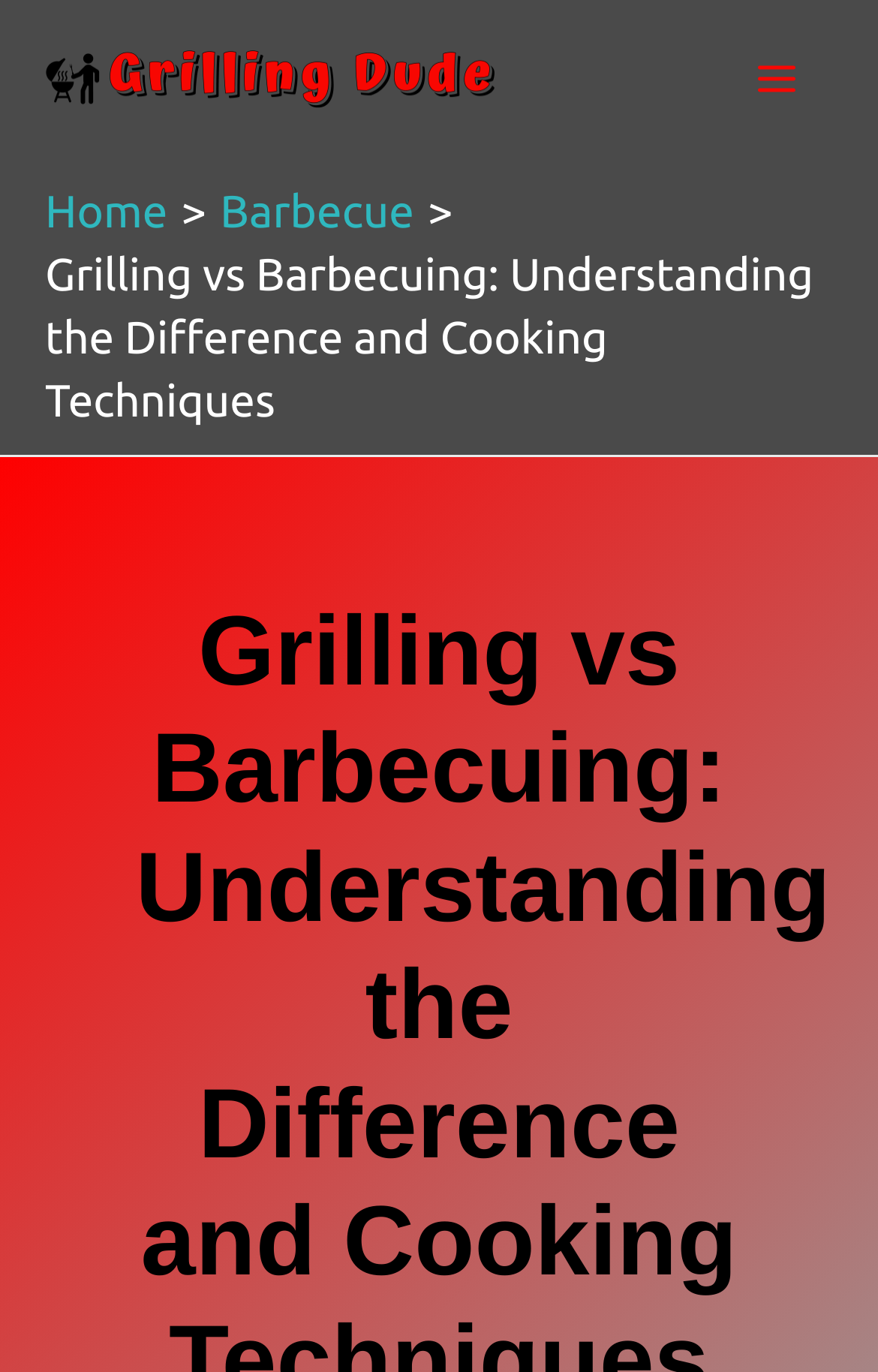What is the purpose of the button on the top right?
Give a one-word or short-phrase answer derived from the screenshot.

Main Menu